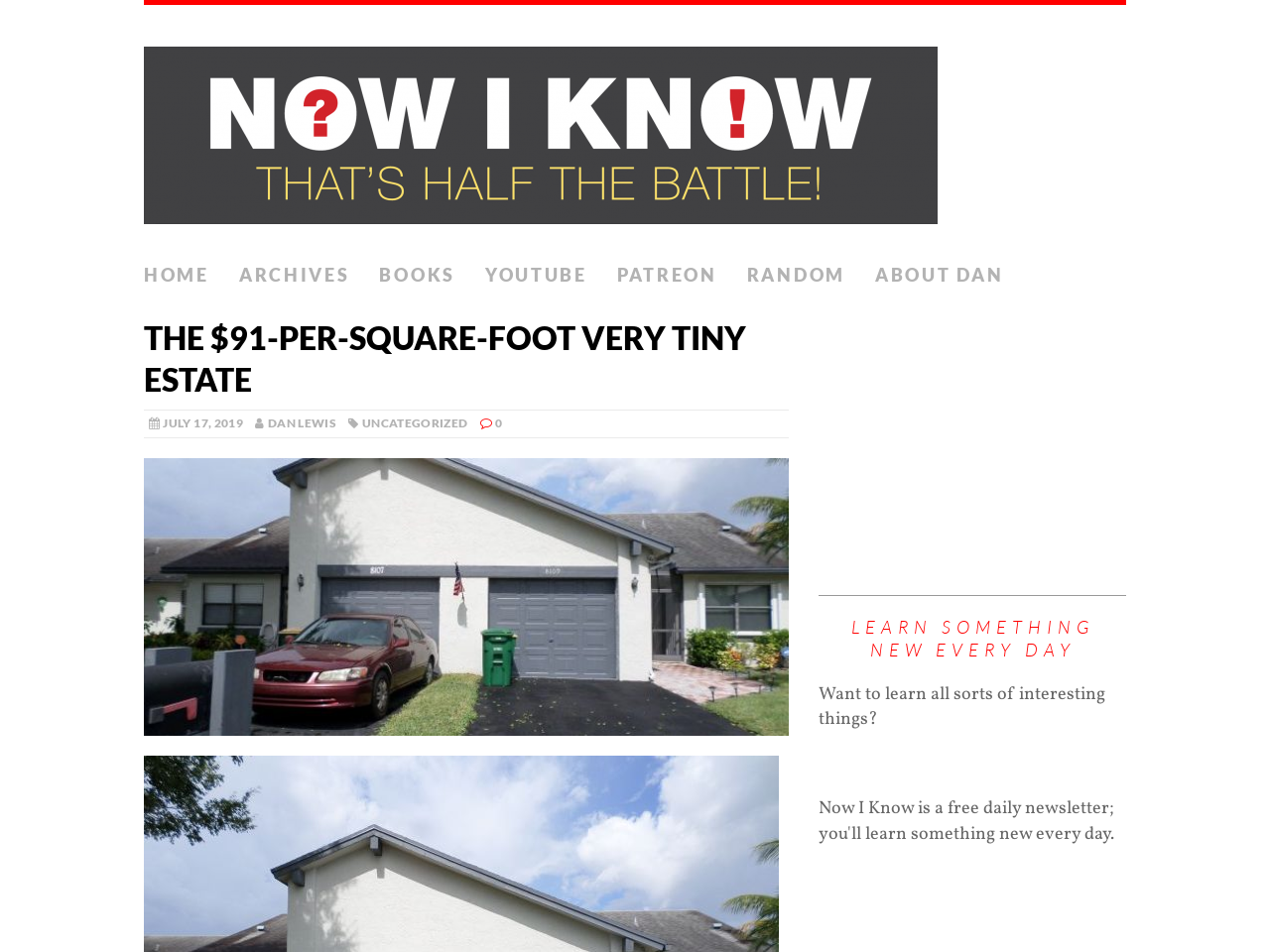Determine the bounding box for the described UI element: "Patreon".

[0.486, 0.267, 0.565, 0.312]